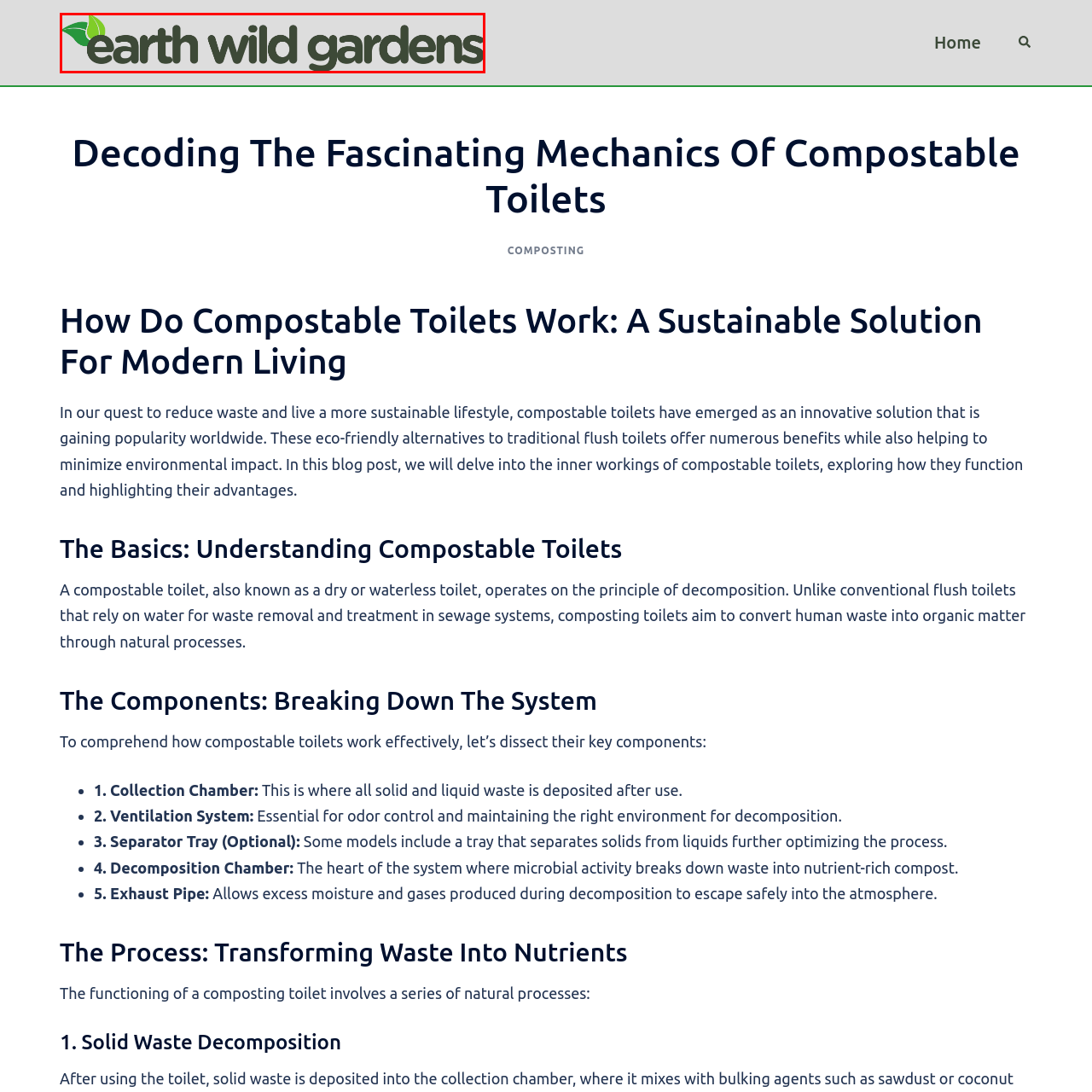What is the brand's mission related to?
Inspect the image enclosed by the red bounding box and provide a detailed and comprehensive answer to the question.

According to the caption, the brand's mission is to promote environmentally responsible solutions in gardening, specifically in relation to compostable toilets and sustainable living practices, indicating a focus on eco-friendliness.